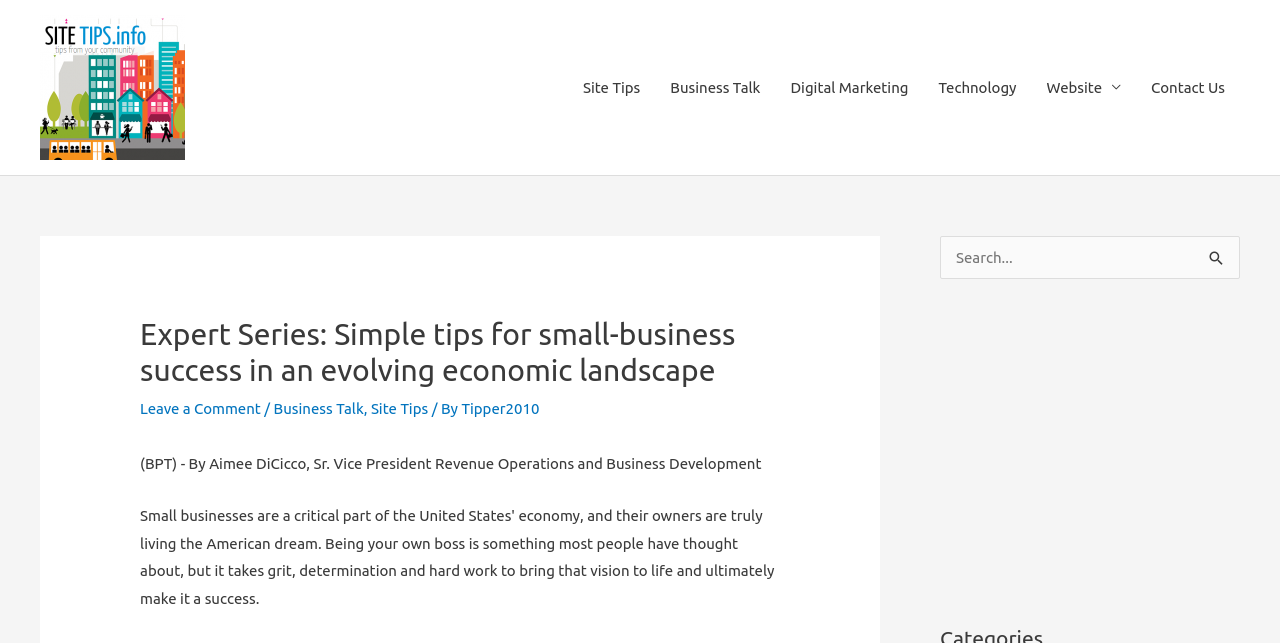Please answer the following question using a single word or phrase: 
What is the title of the article?

Expert Series: Simple tips for small-business success in an evolving economic landscape